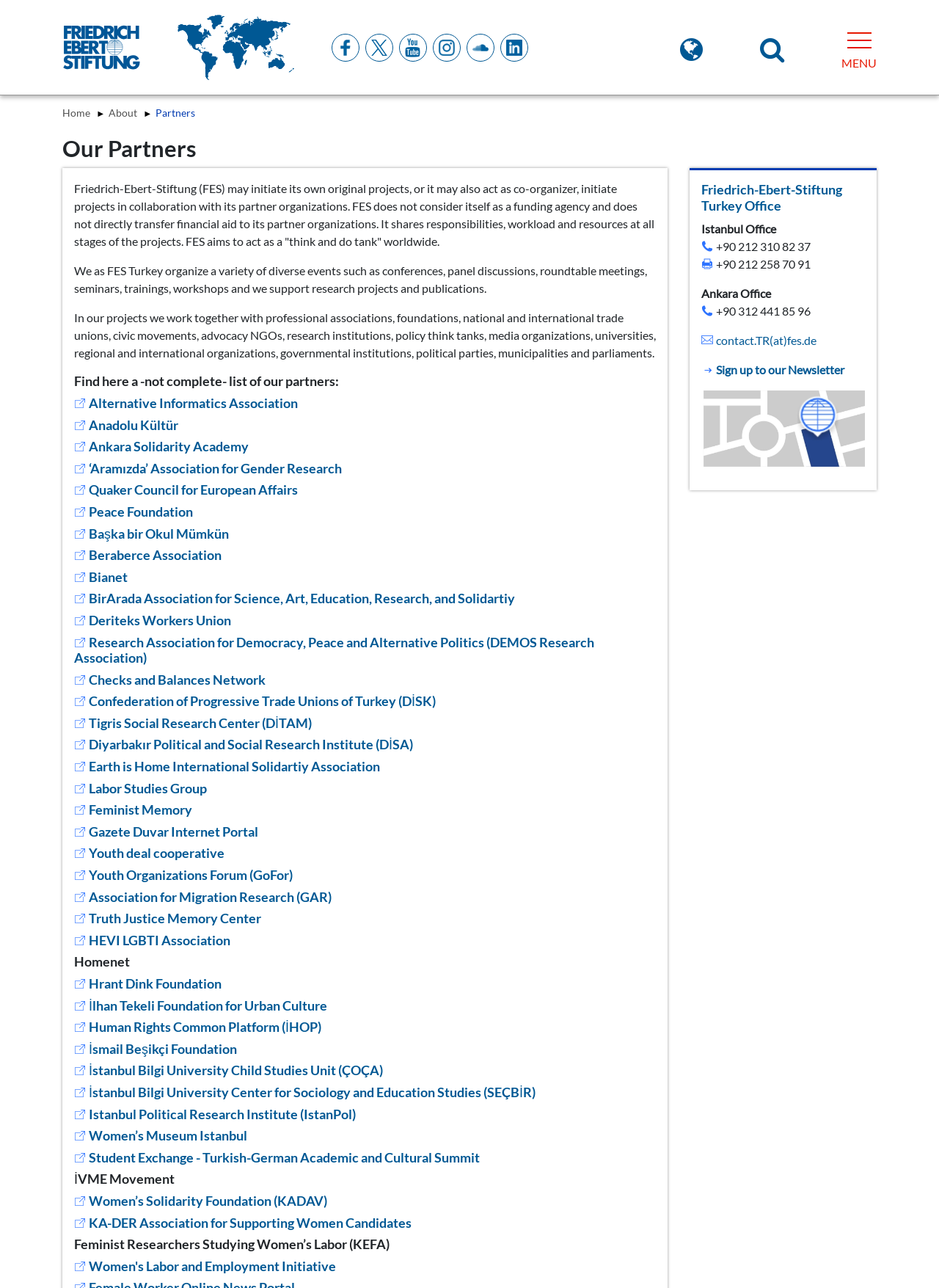Please find and report the bounding box coordinates of the element to click in order to perform the following action: "Visit the Alternative Informatics Association website". The coordinates should be expressed as four float numbers between 0 and 1, in the format [left, top, right, bottom].

[0.079, 0.307, 0.317, 0.319]